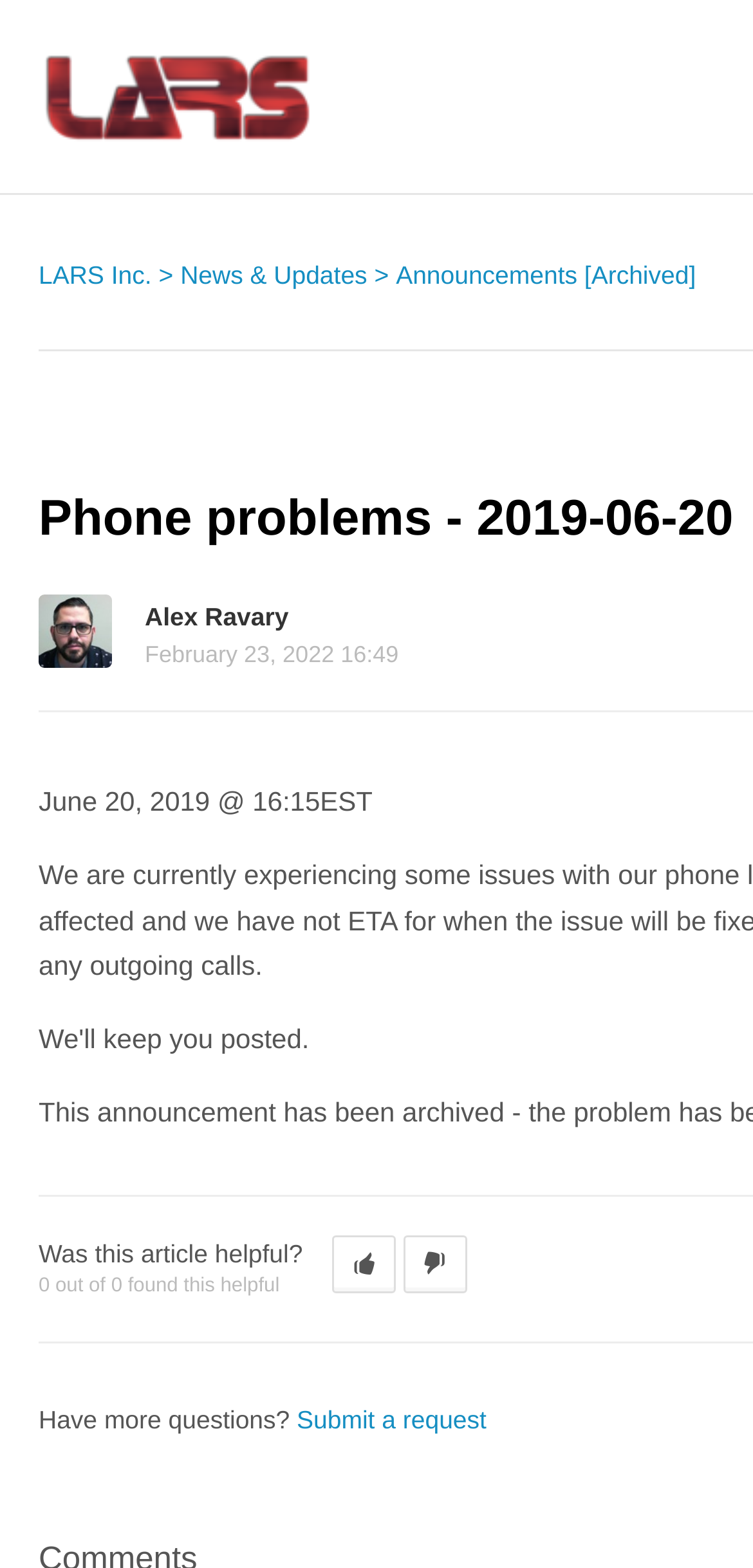What is the date of the article?
Using the details from the image, give an elaborate explanation to answer the question.

I found the date of the article by looking at the static text element that says 'June 20, 2019 @ 16:15EST' which is located at the top of the webpage.